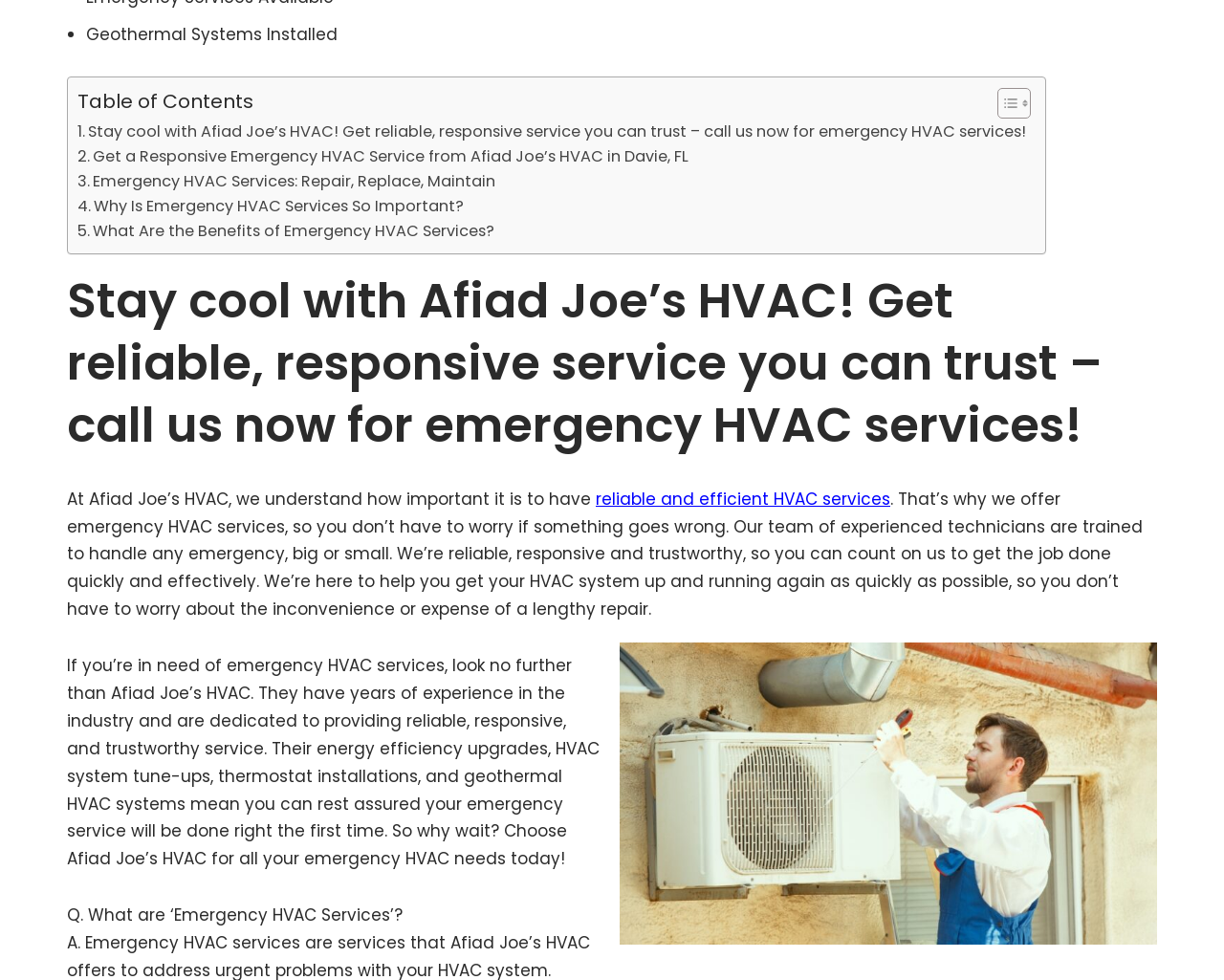Provide the bounding box coordinates of the HTML element this sentence describes: "Kentucky".

None